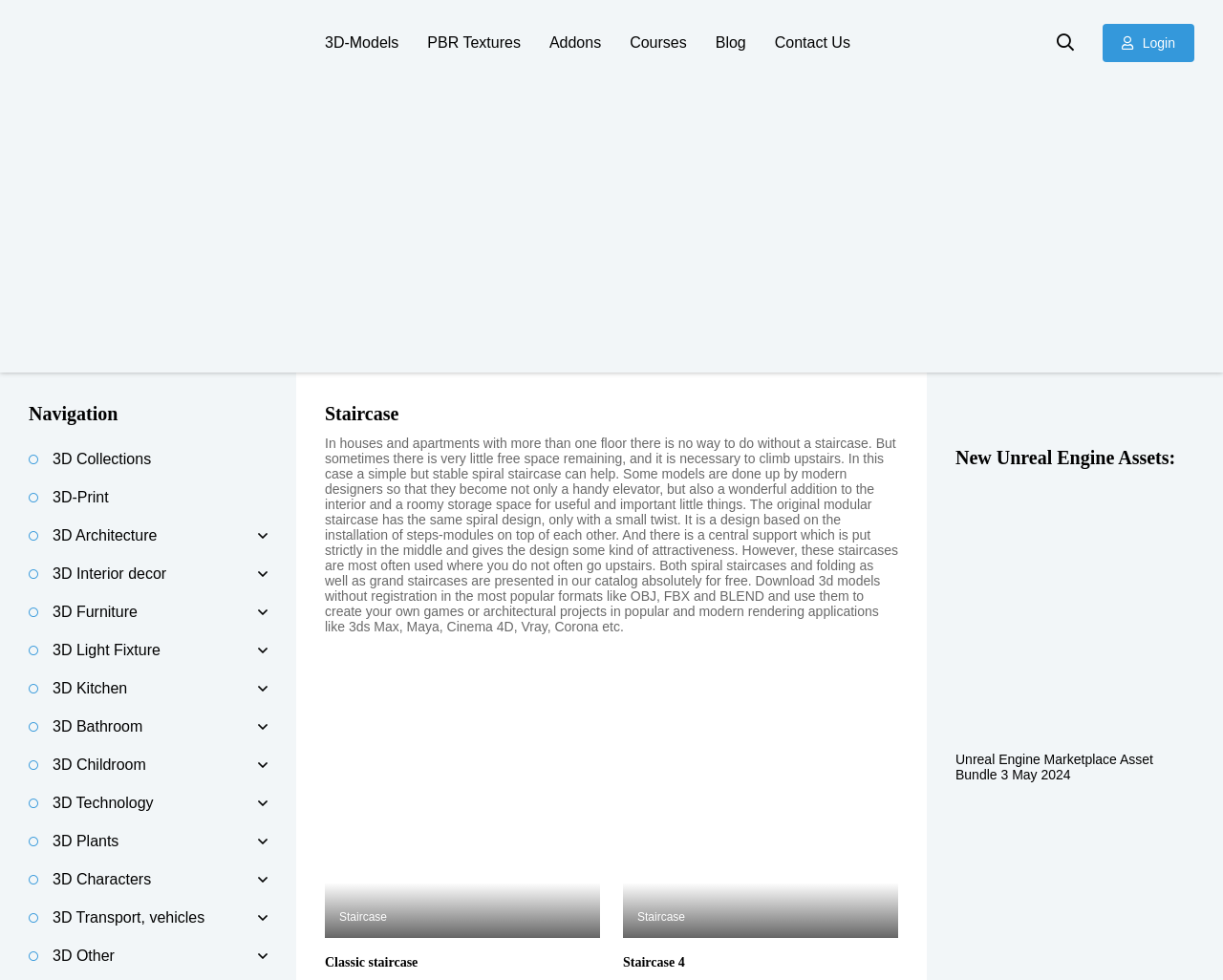What types of staircases are presented in the catalog?
Based on the image, respond with a single word or phrase.

Spiral, folding, and grand staircases